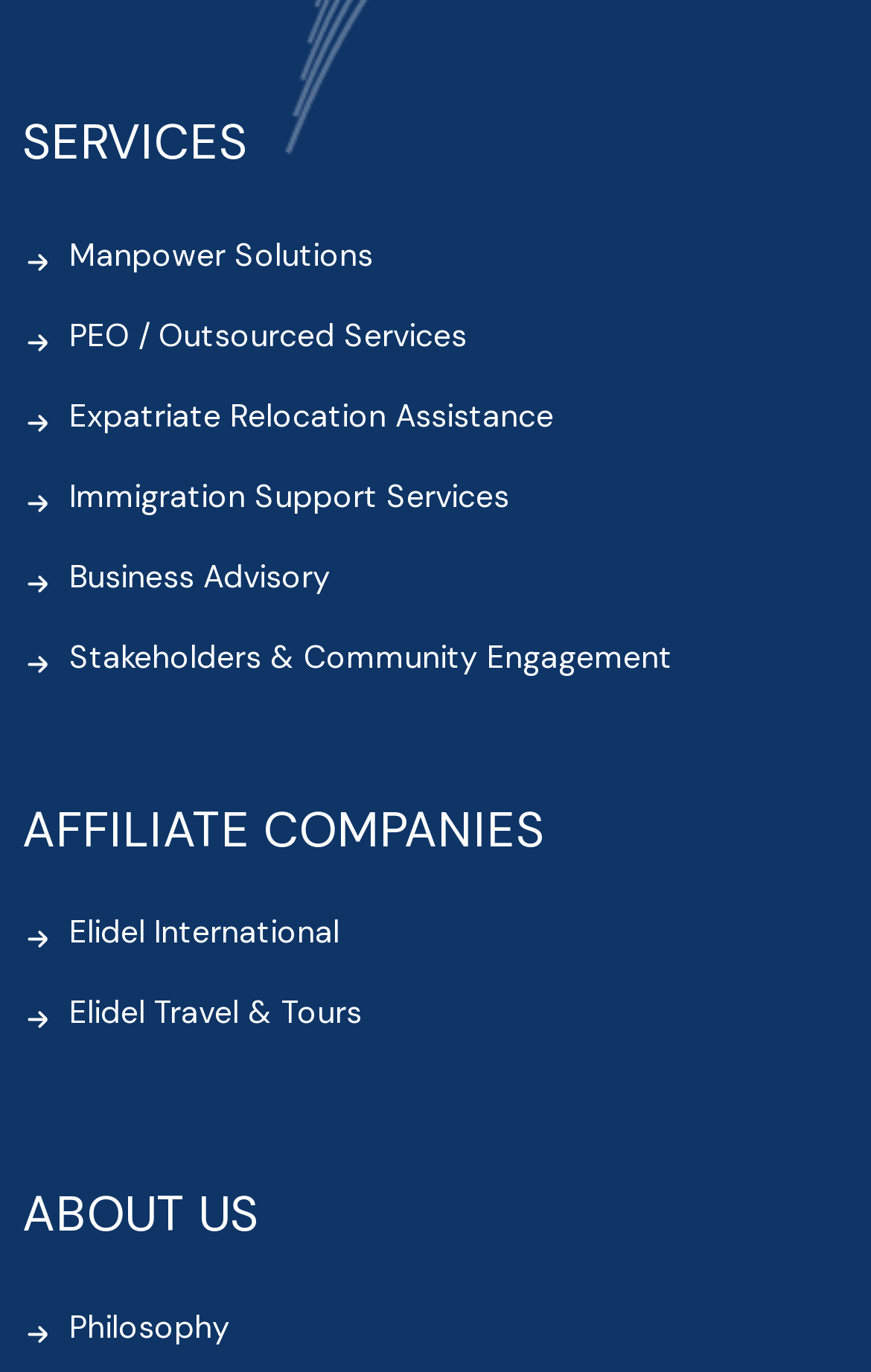Based on what you see in the screenshot, provide a thorough answer to this question: What is the last affiliate company listed?

I looked at the links under the 'AFFILIATE COMPANIES' heading and found that the last one is 'Elidel Travel & Tours'.